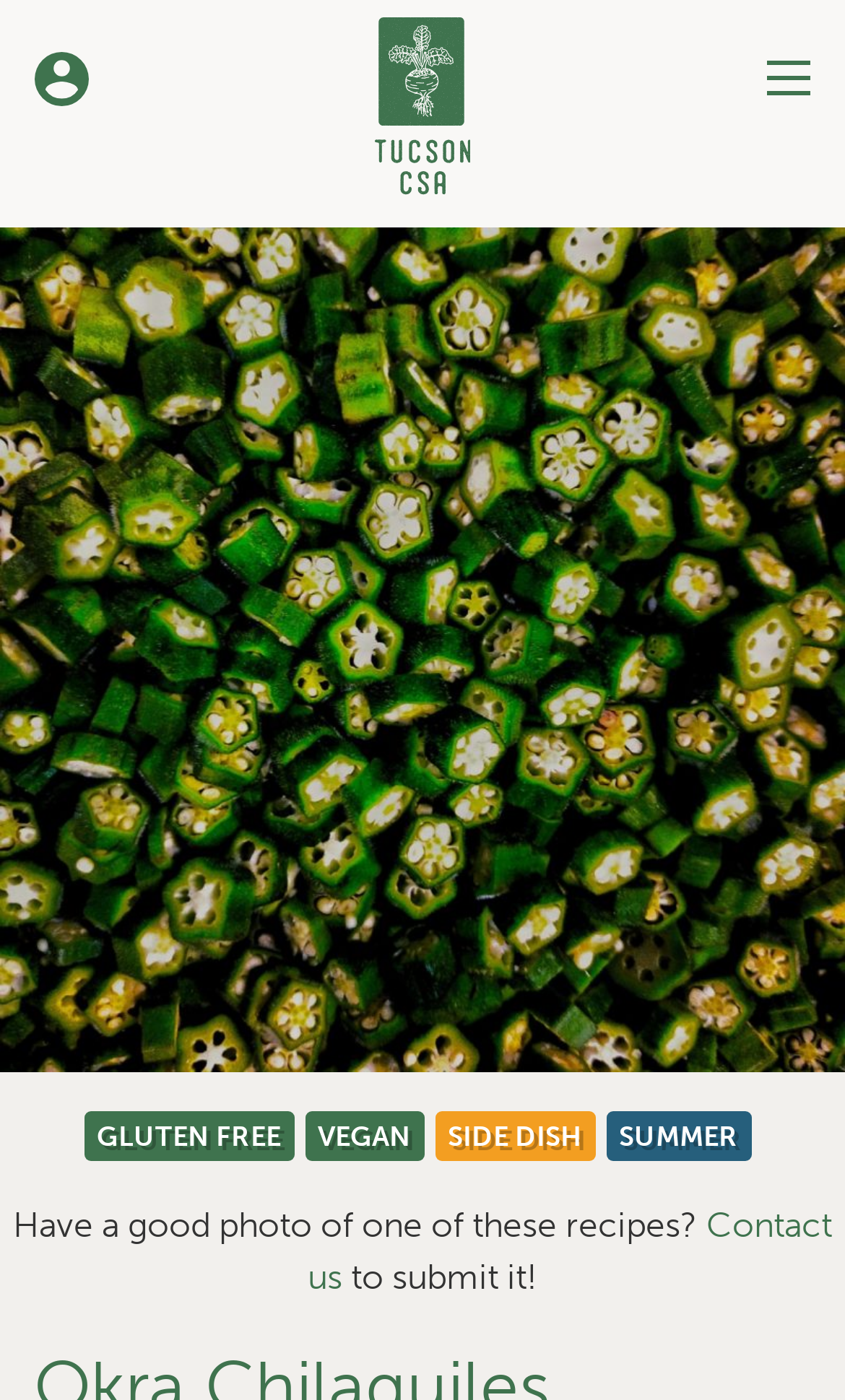Using the information in the image, give a comprehensive answer to the question: 
What type of content is likely featured on this website?

The presence of categories like 'GLUTEN FREE', 'VEGAN', and 'SIDE DISH' suggests that the website features recipes or food-related content. Additionally, the mention of submitting photos of recipes further supports this conclusion.